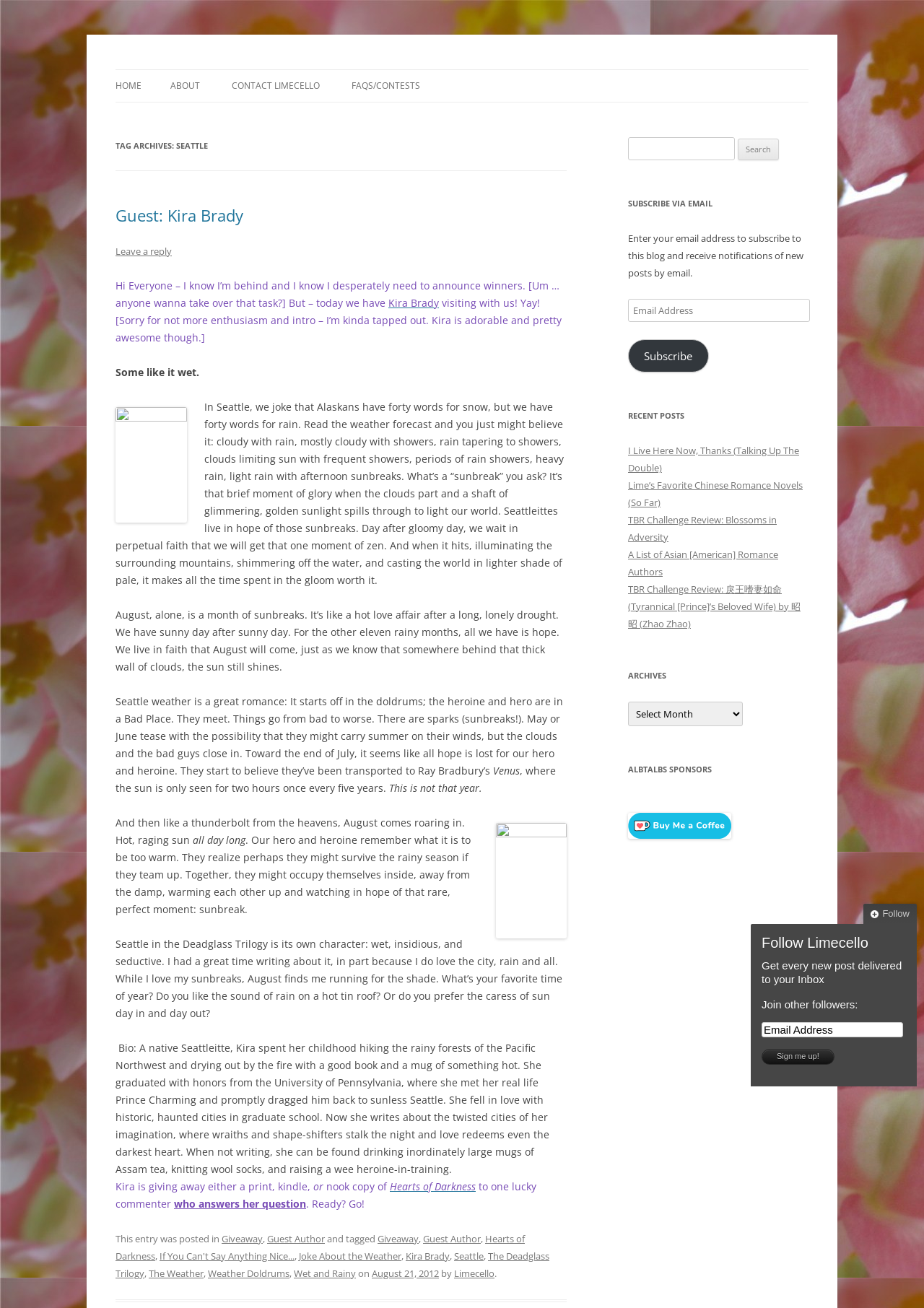Please identify the bounding box coordinates of the clickable region that I should interact with to perform the following instruction: "Visit the homepage". The coordinates should be expressed as four float numbers between 0 and 1, i.e., [left, top, right, bottom].

[0.125, 0.054, 0.153, 0.078]